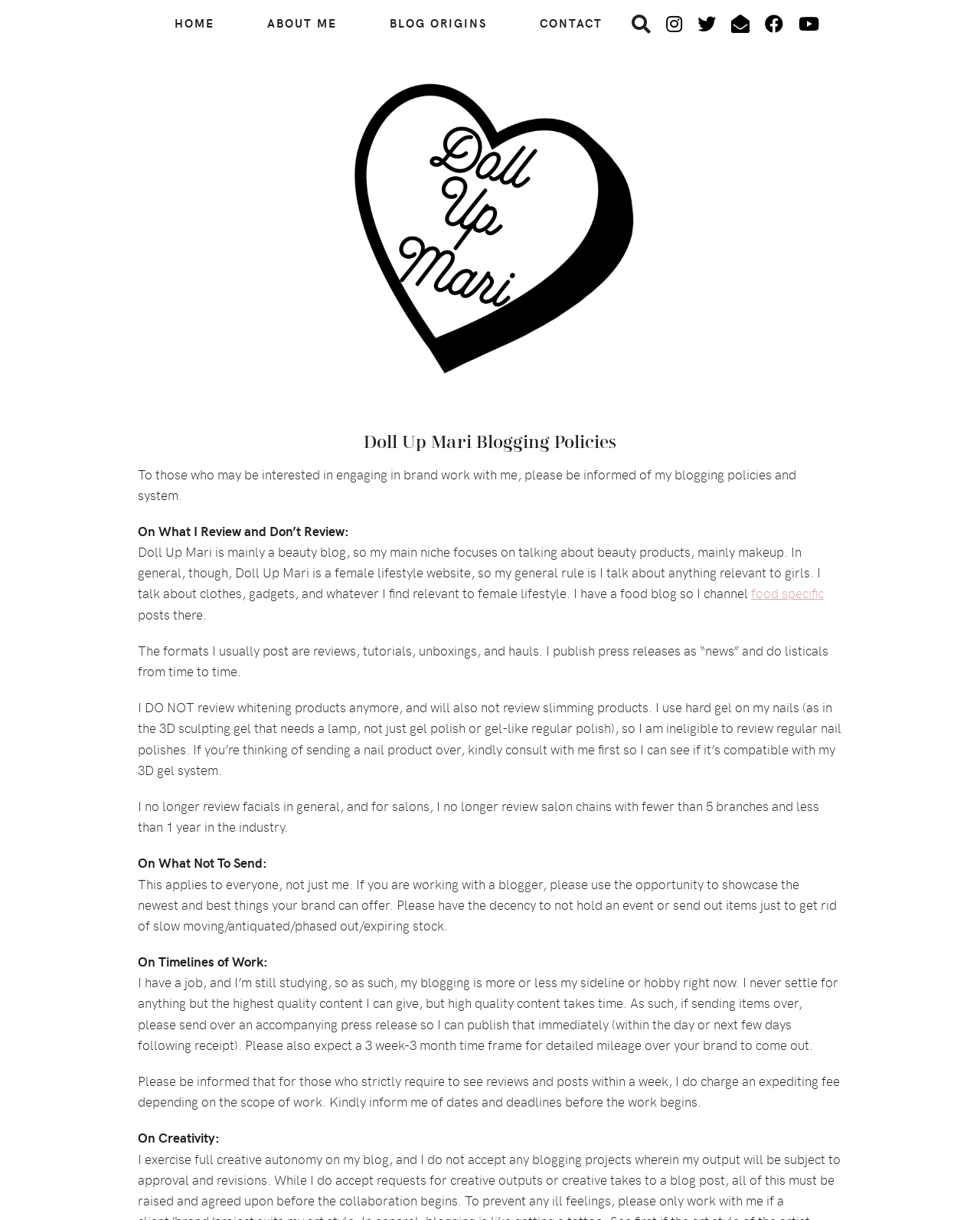Please specify the coordinates of the bounding box for the element that should be clicked to carry out this instruction: "Click on the 'food specific' link". The coordinates must be four float numbers between 0 and 1, formatted as [left, top, right, bottom].

[0.766, 0.479, 0.841, 0.494]